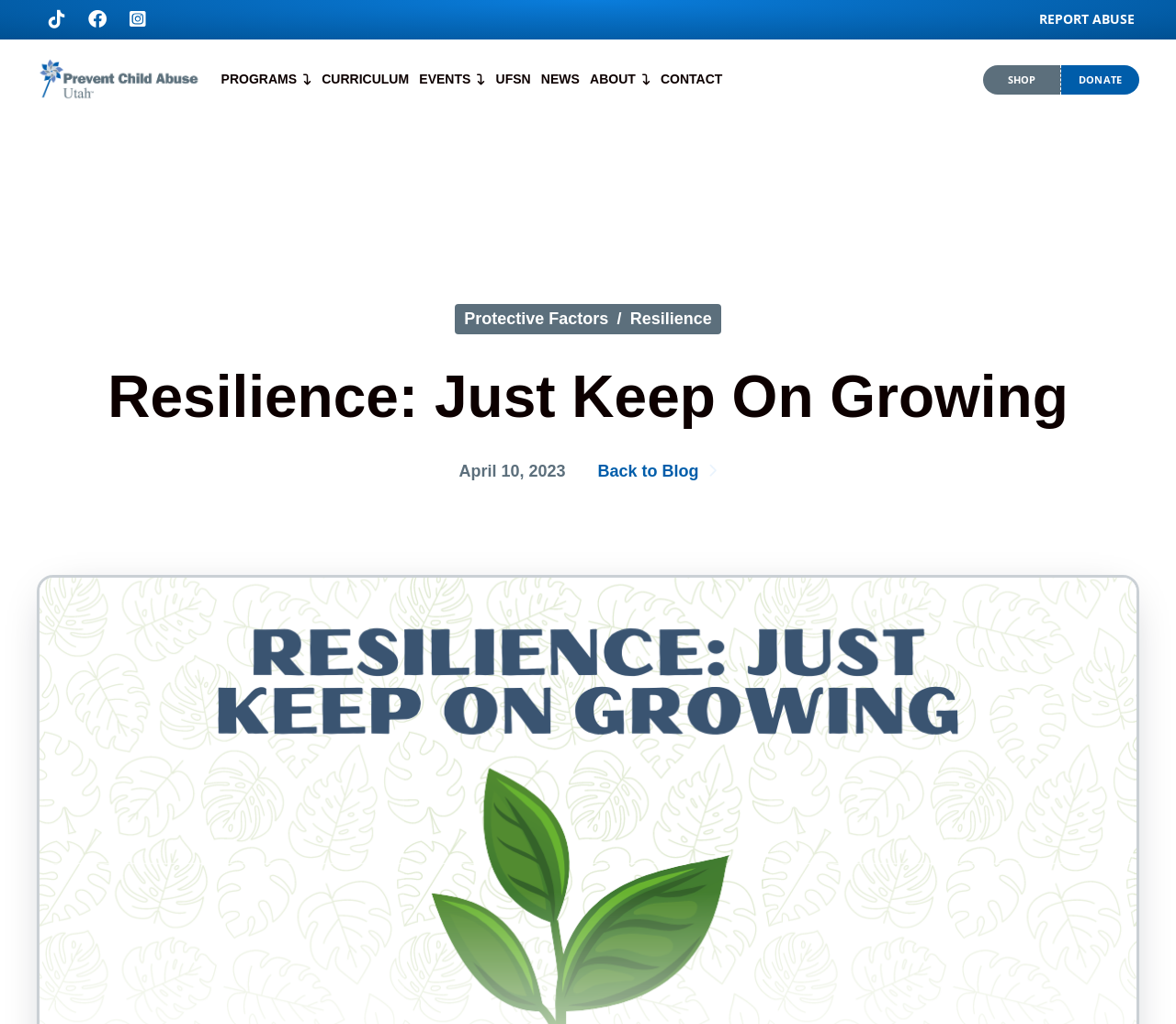What are the main navigation links?
Please give a detailed and elaborate answer to the question based on the image.

I identified the main navigation links by looking at the links with text that seem to be categories or sections of the website. These links are also grouped together and have a similar layout, suggesting that they are the main navigation links.